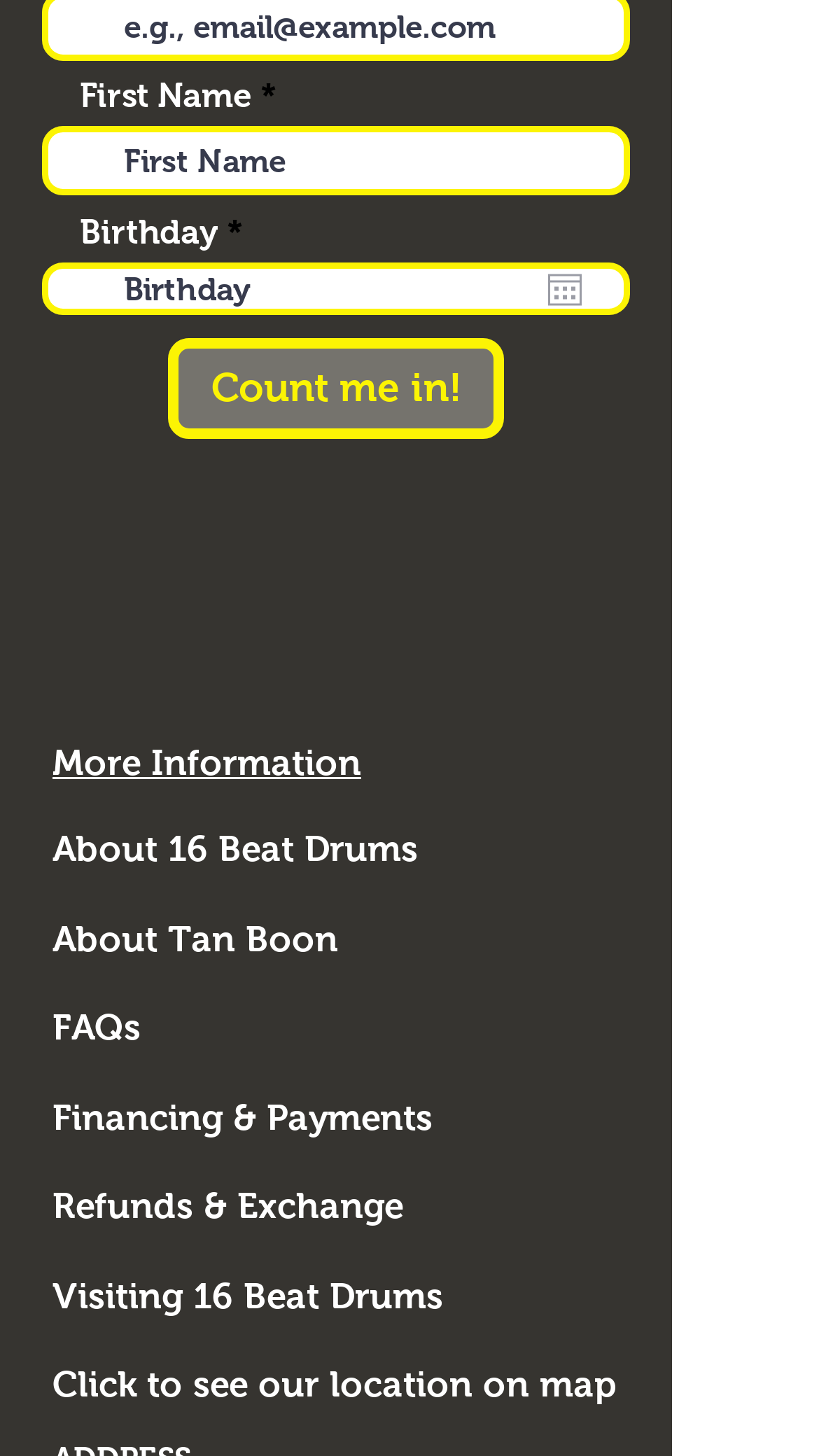What is the main action that can be taken on this webpage? Look at the image and give a one-word or short phrase answer.

Count me in!